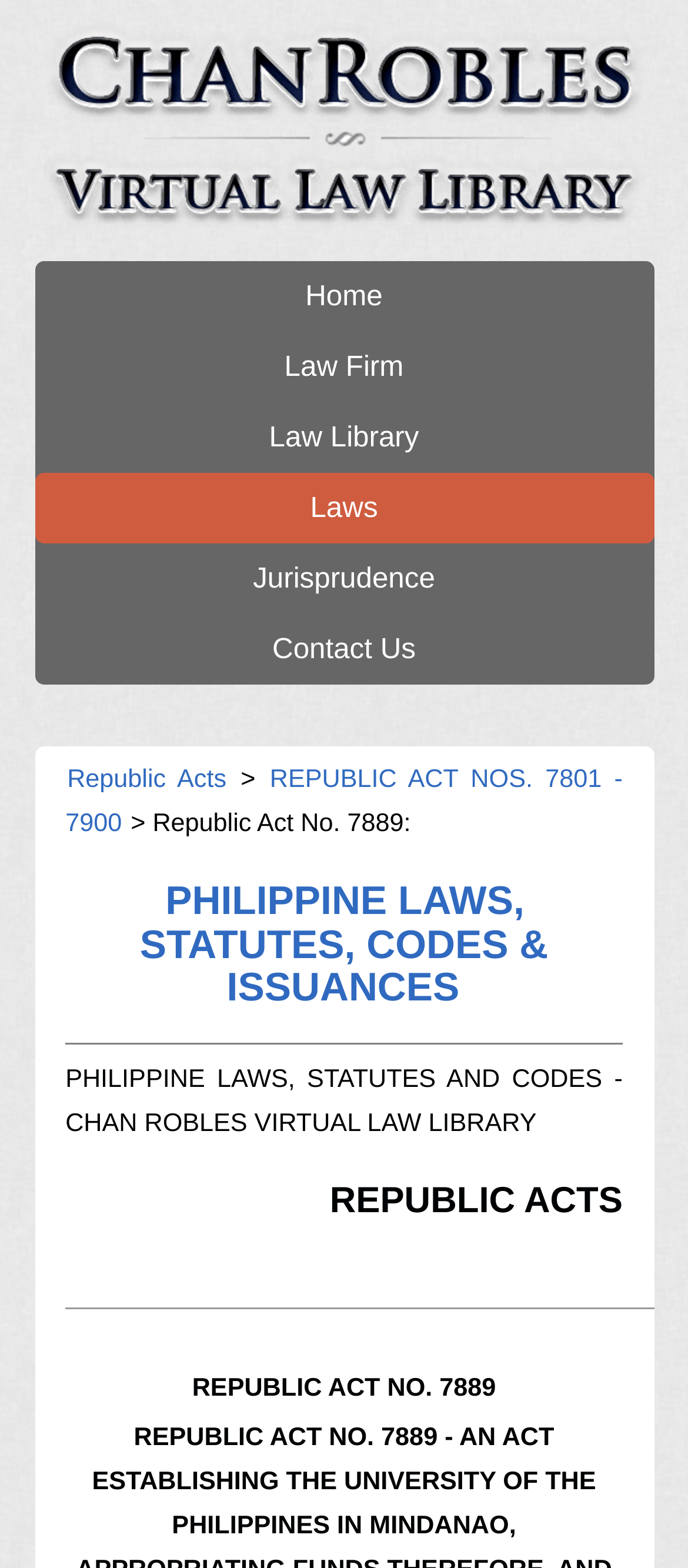Can you specify the bounding box coordinates of the area that needs to be clicked to fulfill the following instruction: "access Republic Acts"?

[0.095, 0.488, 0.332, 0.506]